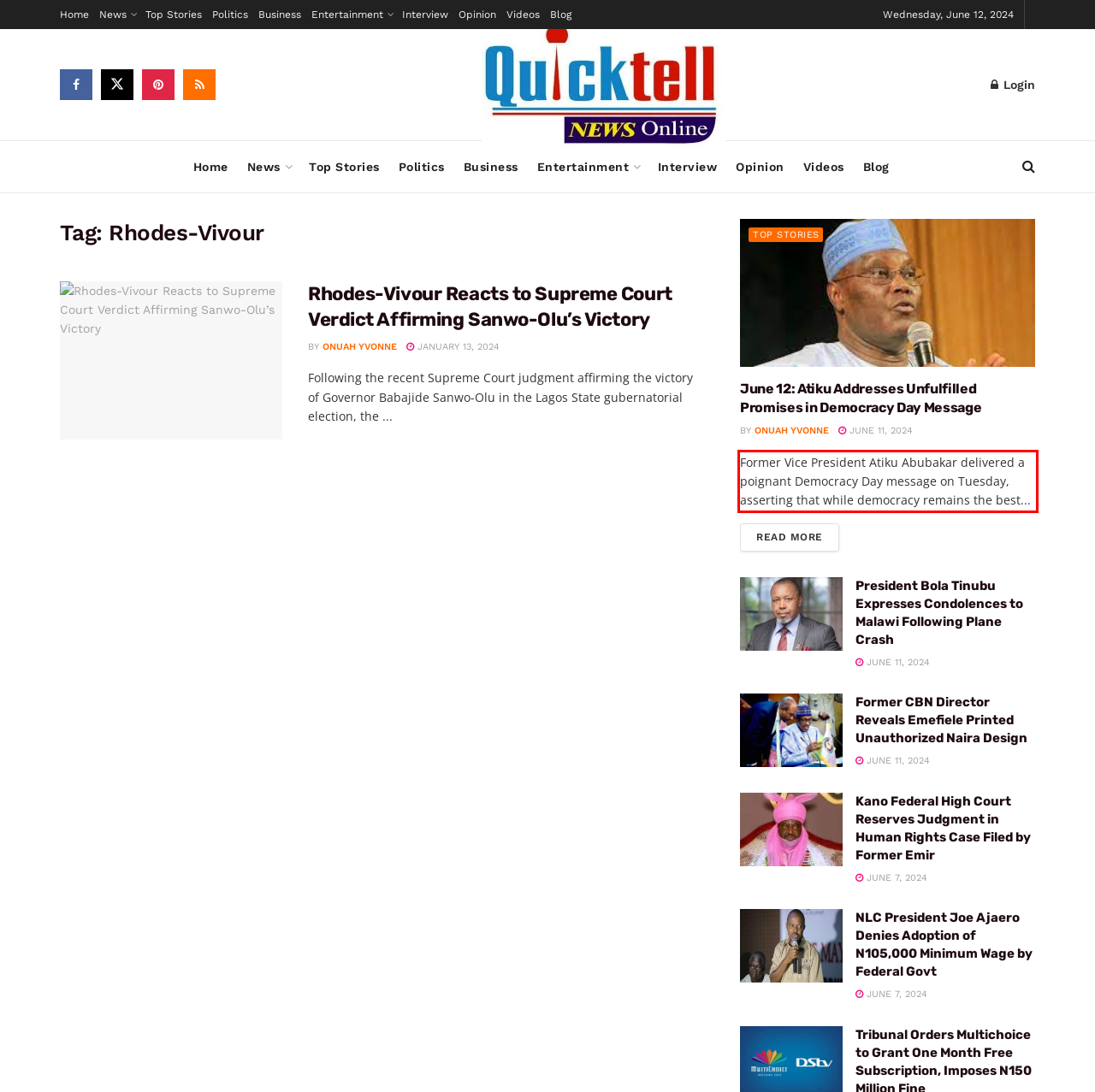You have a webpage screenshot with a red rectangle surrounding a UI element. Extract the text content from within this red bounding box.

Former Vice President Atiku Abubakar delivered a poignant Democracy Day message on Tuesday, asserting that while democracy remains the best...